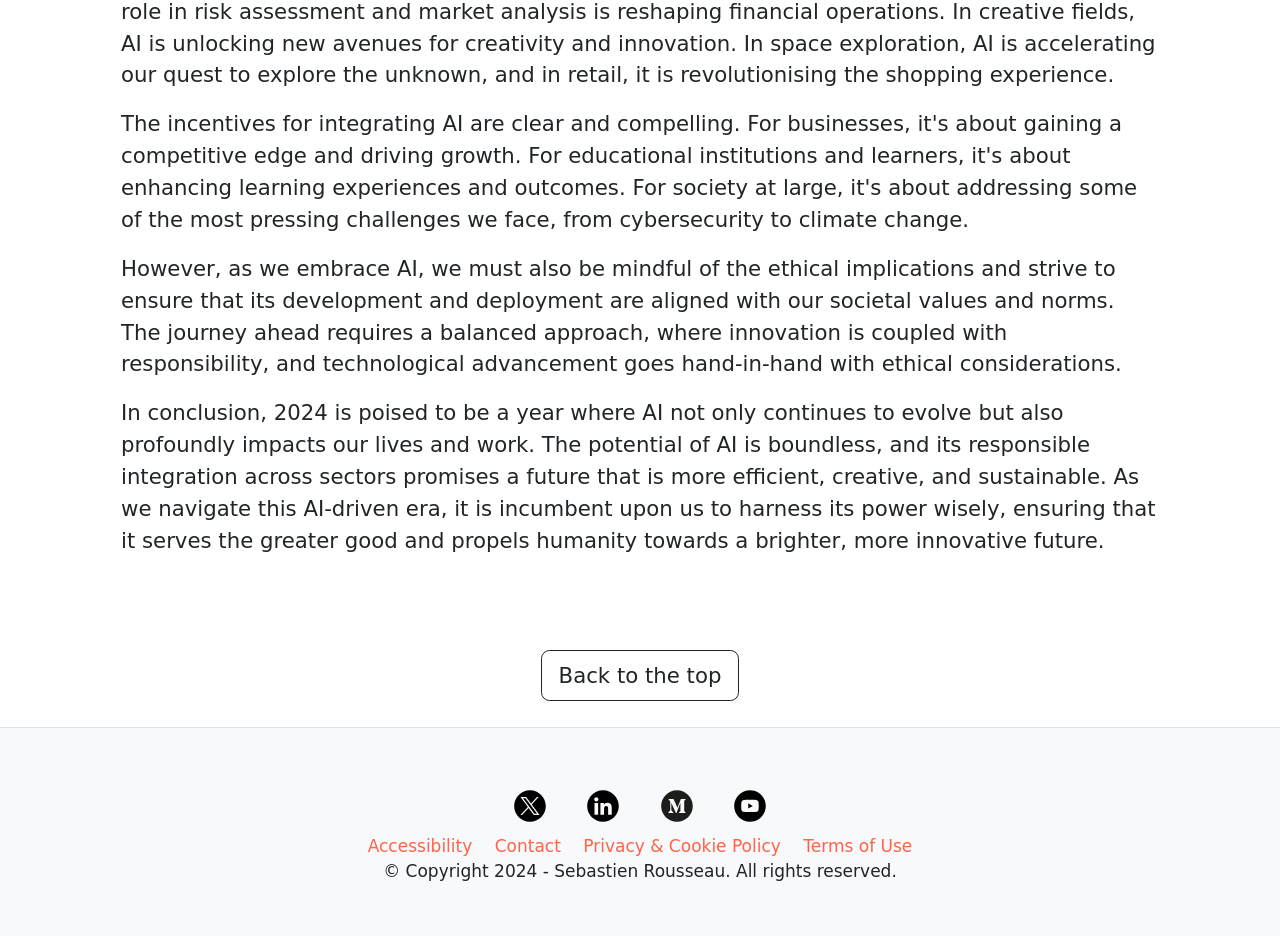Based on the provided description, "Accessibility", find the bounding box of the corresponding UI element in the screenshot.

[0.287, 0.893, 0.369, 0.914]